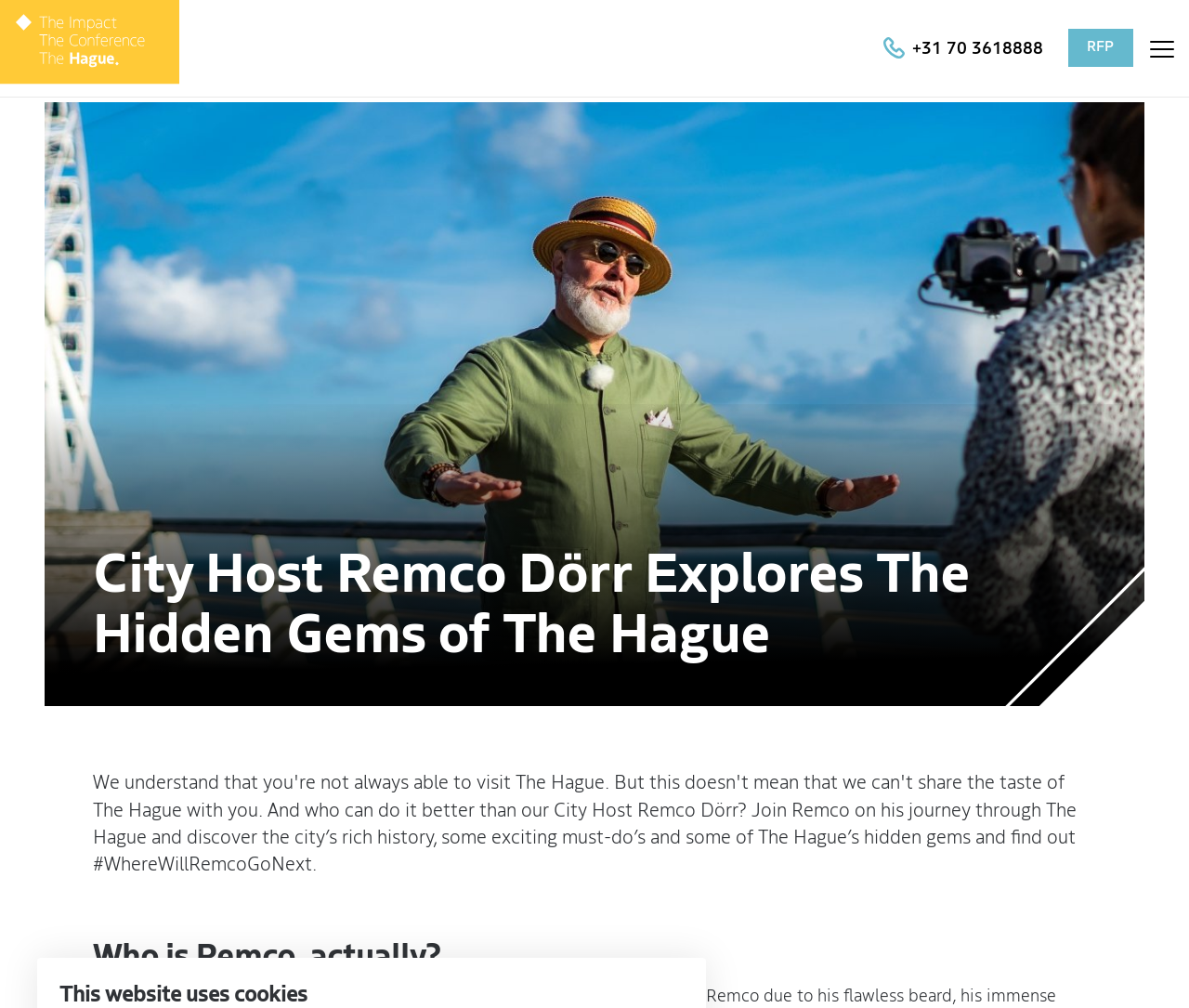Give a detailed account of the webpage.

The webpage is about Remco, a person who is known for his unique characteristics such as his beard and bowtie collection, as well as his vlogging skills. At the top left corner, there is a link to "The Hague Convention Bureau" accompanied by an image with the same name. On the top right corner, there is a phone number "+31 70 3618888" with a small phone icon next to it, and a link to "RFP" adjacent to it. 

Below these elements, there is a button to open the navigation menu, which is located at the top right edge of the page. When the navigation menu is opened, a large image of "Remco in The Hague" appears, taking up most of the page's width. Above this image, there is a heading that reads "City Host Remco Dörr Explores The Hidden Gems of The Hague". 

Further down, there is another heading that asks "Who is Remco, actually?", which seems to be a section that provides more information about Remco. At the very bottom of the page, there is a notice that says "This website uses cookies".